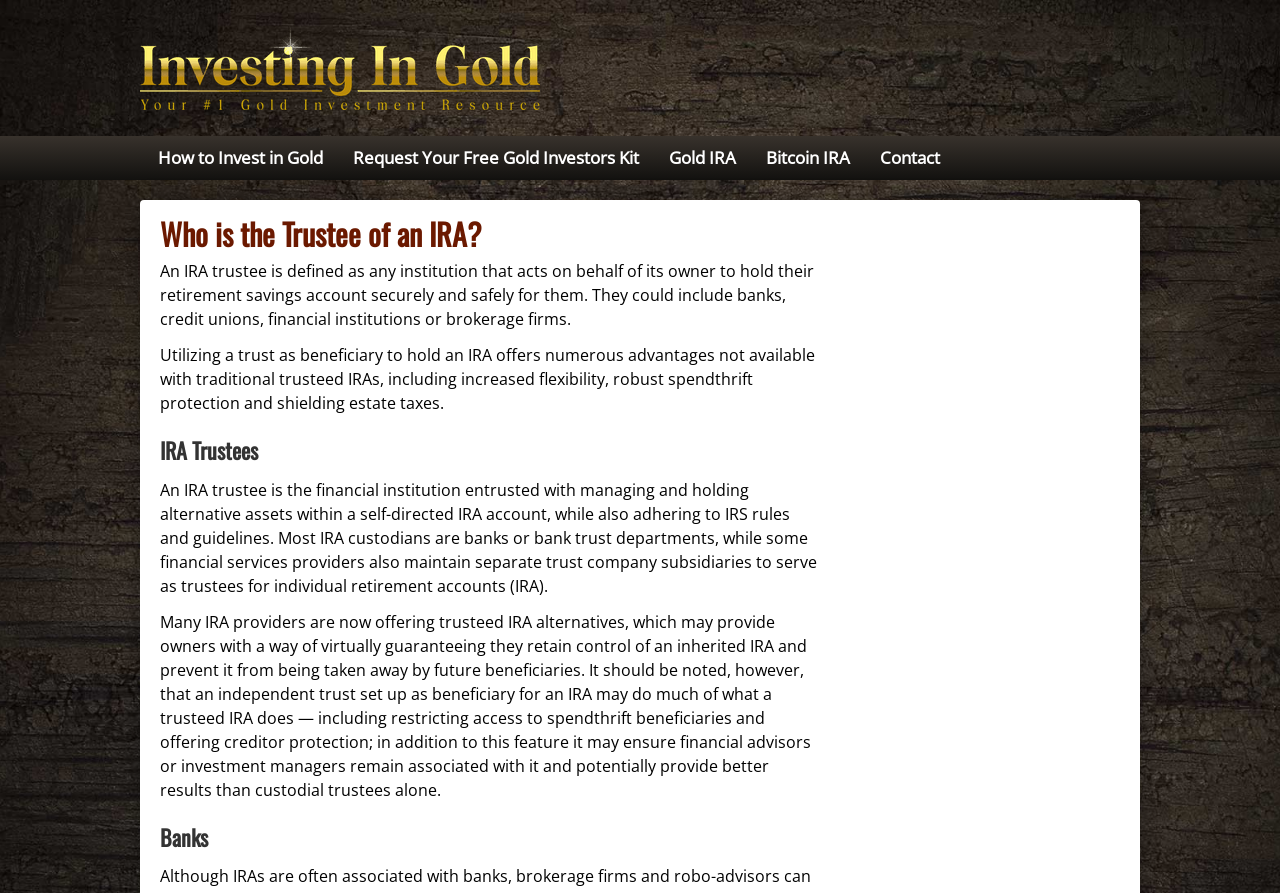From the element description How to Invest in Gold, predict the bounding box coordinates of the UI element. The coordinates must be specified in the format (top-left x, top-left y, bottom-right x, bottom-right y) and should be within the 0 to 1 range.

[0.109, 0.152, 0.264, 0.201]